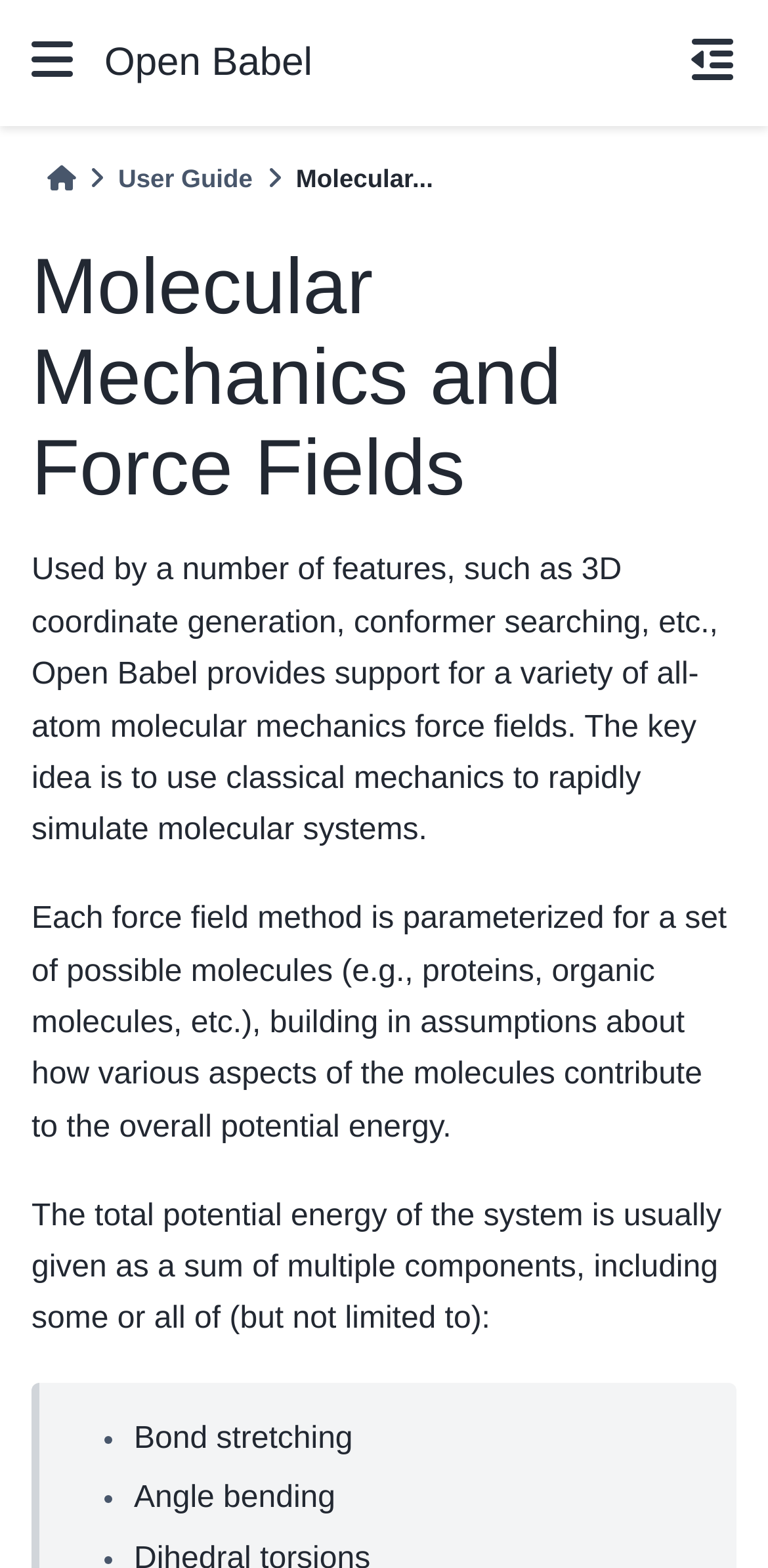Locate and provide the bounding box coordinates for the HTML element that matches this description: "Open Babel".

[0.136, 0.0, 0.407, 0.08]